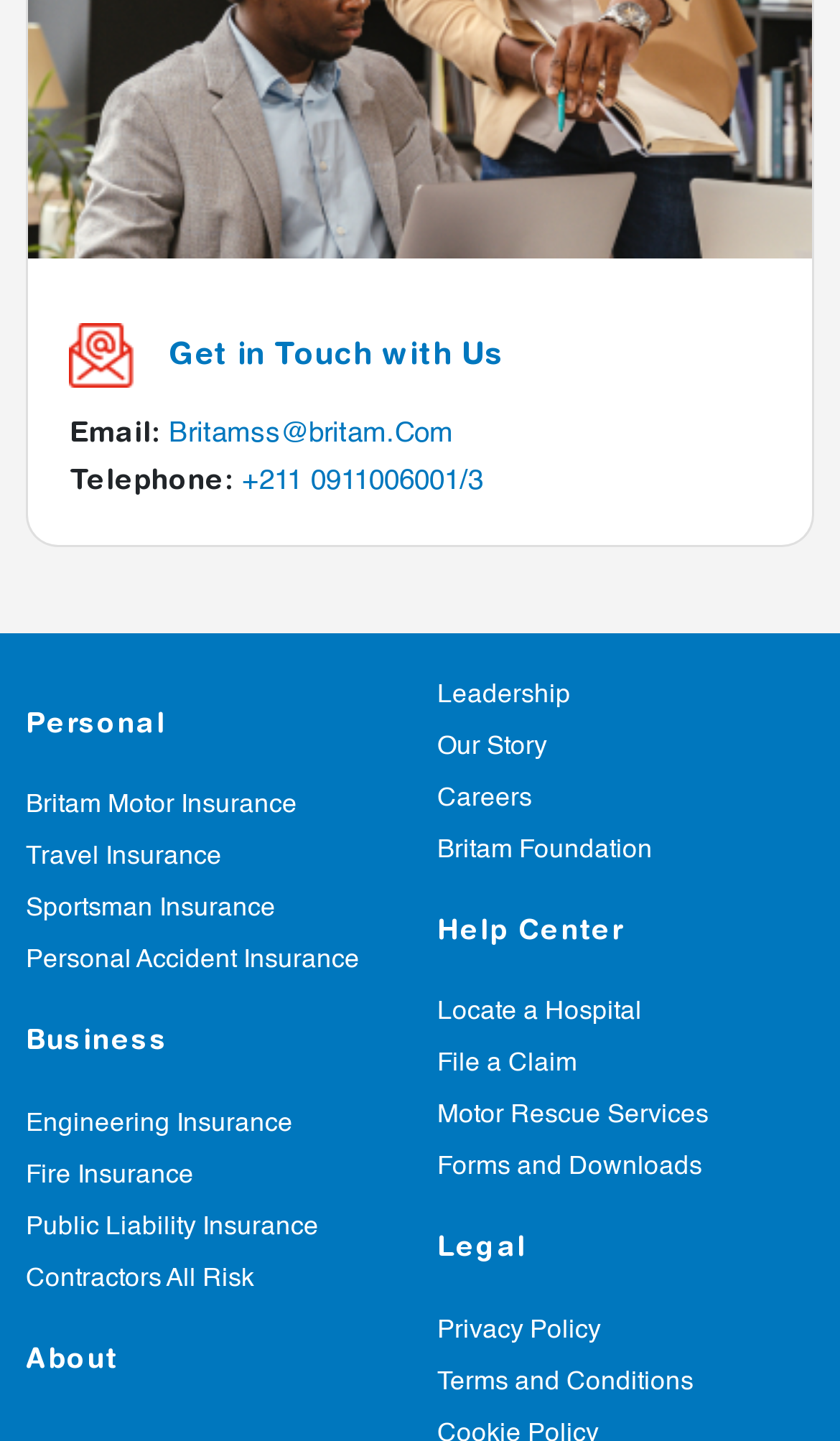Provide a brief response to the question below using a single word or phrase: 
What is the phone number to get in touch?

+211 0911006001/3